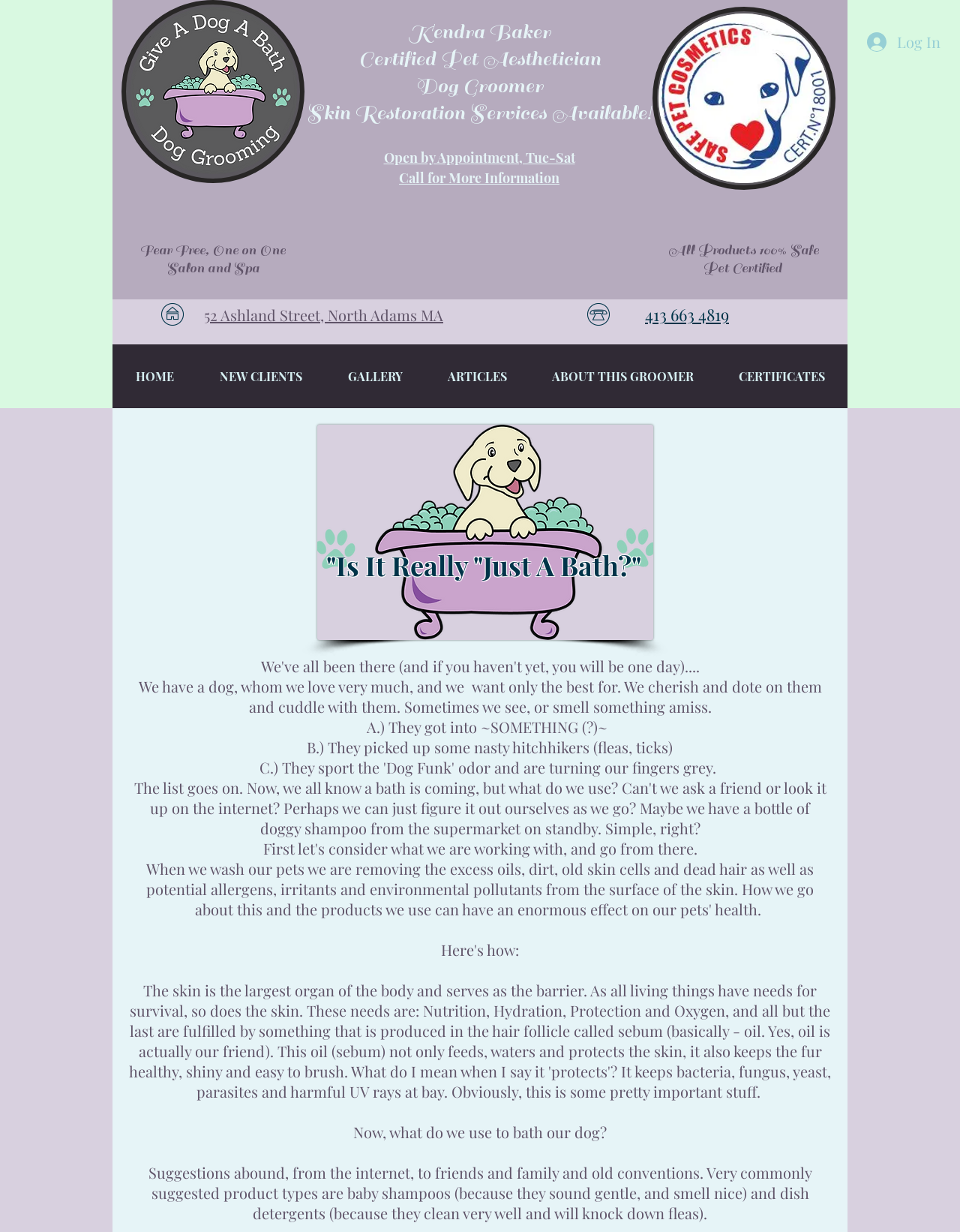Determine the coordinates of the bounding box for the clickable area needed to execute this instruction: "Visit the 'HOME' page".

[0.117, 0.28, 0.205, 0.331]